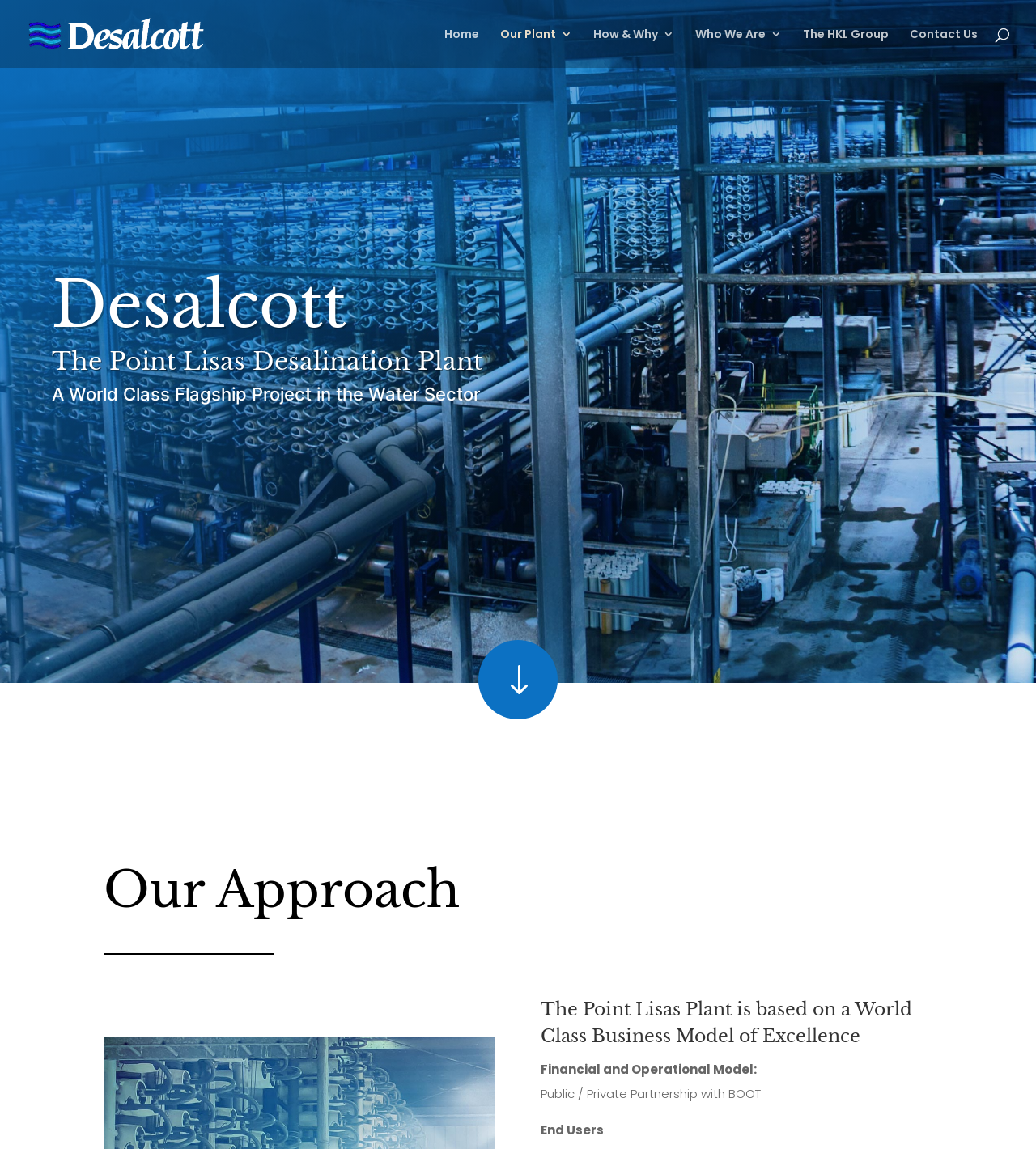Create an in-depth description of the webpage, covering main sections.

The webpage is about Desalcott, a subsidiary of the HK Group of Companies. At the top left, there is a logo image and a link with the text "Desalcott". Below this, there is a navigation menu with six links: "Home", "Our Plant 3", "How & Why 3", "Who We Are 3", "The HKL Group", and "Contact Us", arranged horizontally from left to right.

The main content of the page is divided into two sections. The first section has three headings: "Desalcott", "The Point Lisas Desalination Plant", and "A World Class Flagship Project in the Water Sector", stacked vertically. The second section is further down the page and has two headings: "Our Approach" and "The Point Lisas Plant is based on a World Class Business Model of Excellence". Below these headings, there are three blocks of text: "Financial and Operational Model:", followed by a blank space, and then "Public / Private Partnership with BOOT" and "End Users:".

Overall, the webpage has a simple and organized structure, with clear headings and concise text, providing an overview of Desalcott and its approach to desalination plants.